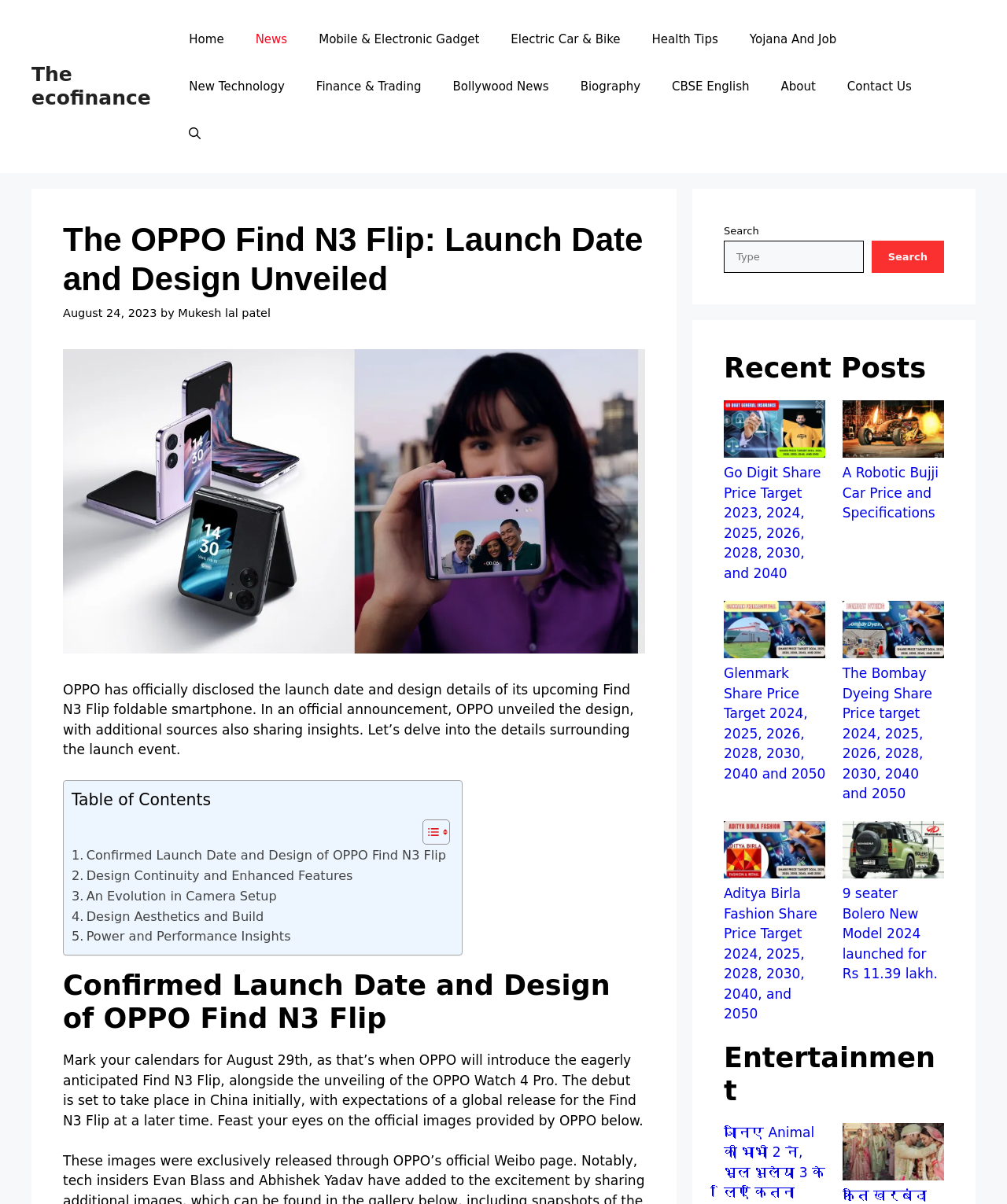Determine the bounding box coordinates of the region that needs to be clicked to achieve the task: "Click on the 'Contact Us' link".

[0.826, 0.052, 0.921, 0.091]